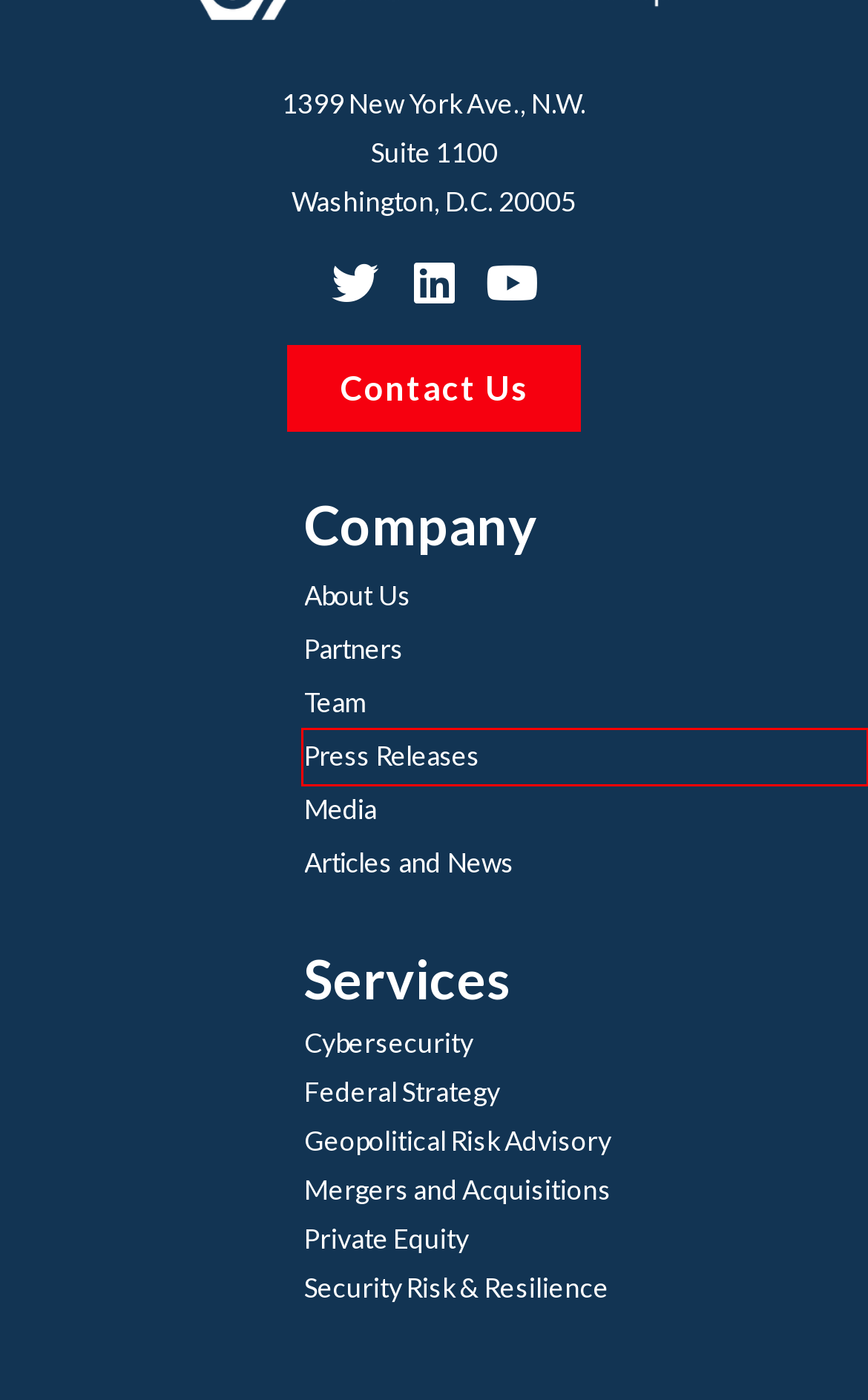Given a webpage screenshot with a red bounding box around a particular element, identify the best description of the new webpage that will appear after clicking on the element inside the red bounding box. Here are the candidates:
A. Press Releases - The Chertoff Group
B. Cybersecurity - The Chertoff Group
C. Geopolitical Risk Advisory - The Chertoff Group
D. Security Risk & Resilience - The Chertoff Group
E. Mergers and Acquisitions - The Chertoff Group
F. About The Chertoff Group - The Chertoff Group
G. Federal Strategy - The Chertoff Group
H. Media - The Chertoff Group

A